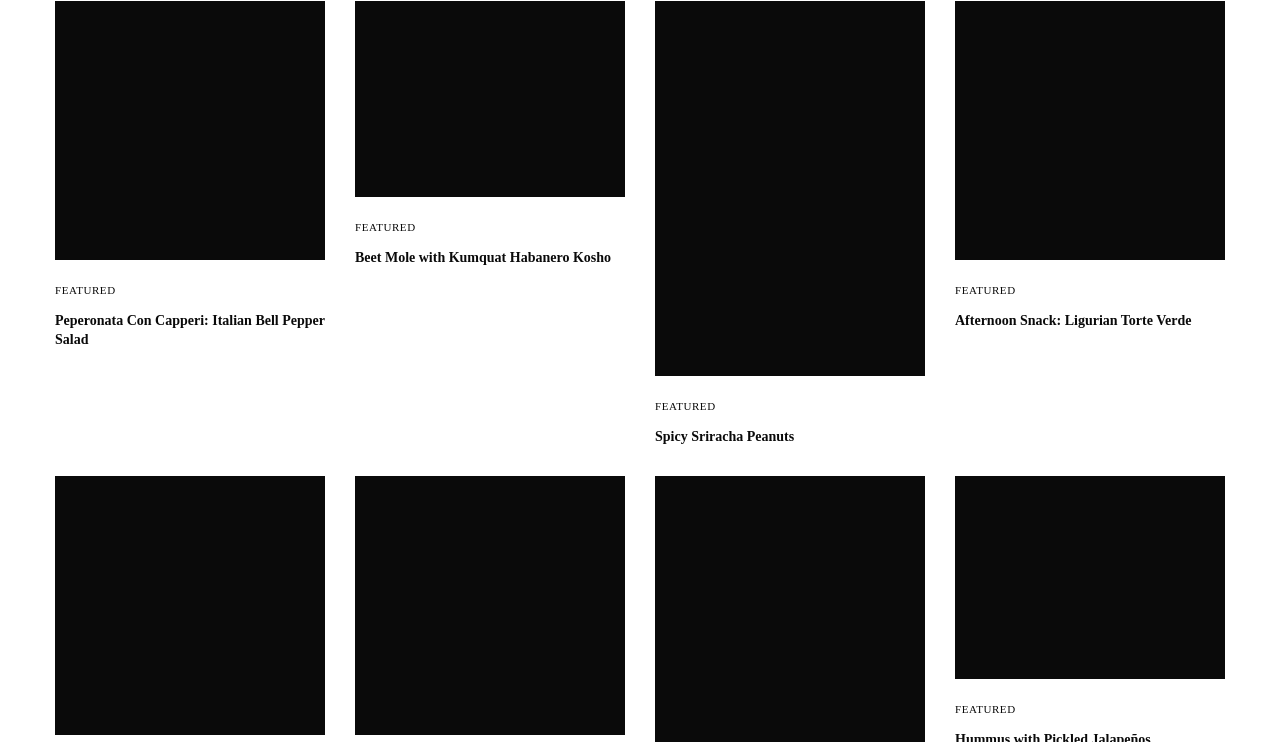Find the bounding box coordinates of the clickable region needed to perform the following instruction: "Explore Spicy Sriracha Peanuts recipe". The coordinates should be provided as four float numbers between 0 and 1, i.e., [left, top, right, bottom].

[0.512, 0.575, 0.723, 0.602]